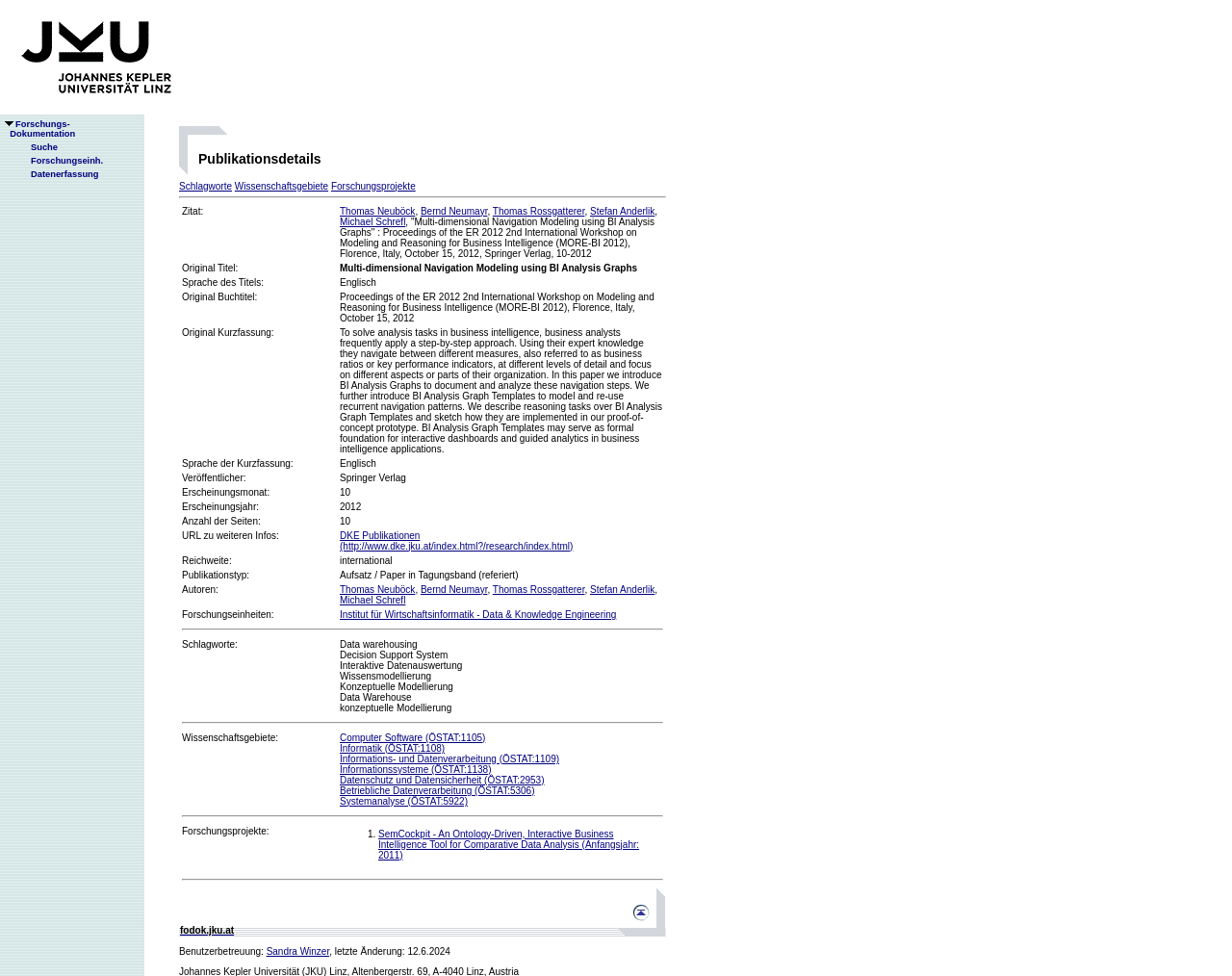What is the title of the publication?
Please provide a single word or phrase in response based on the screenshot.

Multi-dimensional Navigation Modeling using BI Analysis Graphs